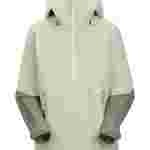What is the benefit of the jacket's pocket placements?
By examining the image, provide a one-word or phrase answer.

Practicality